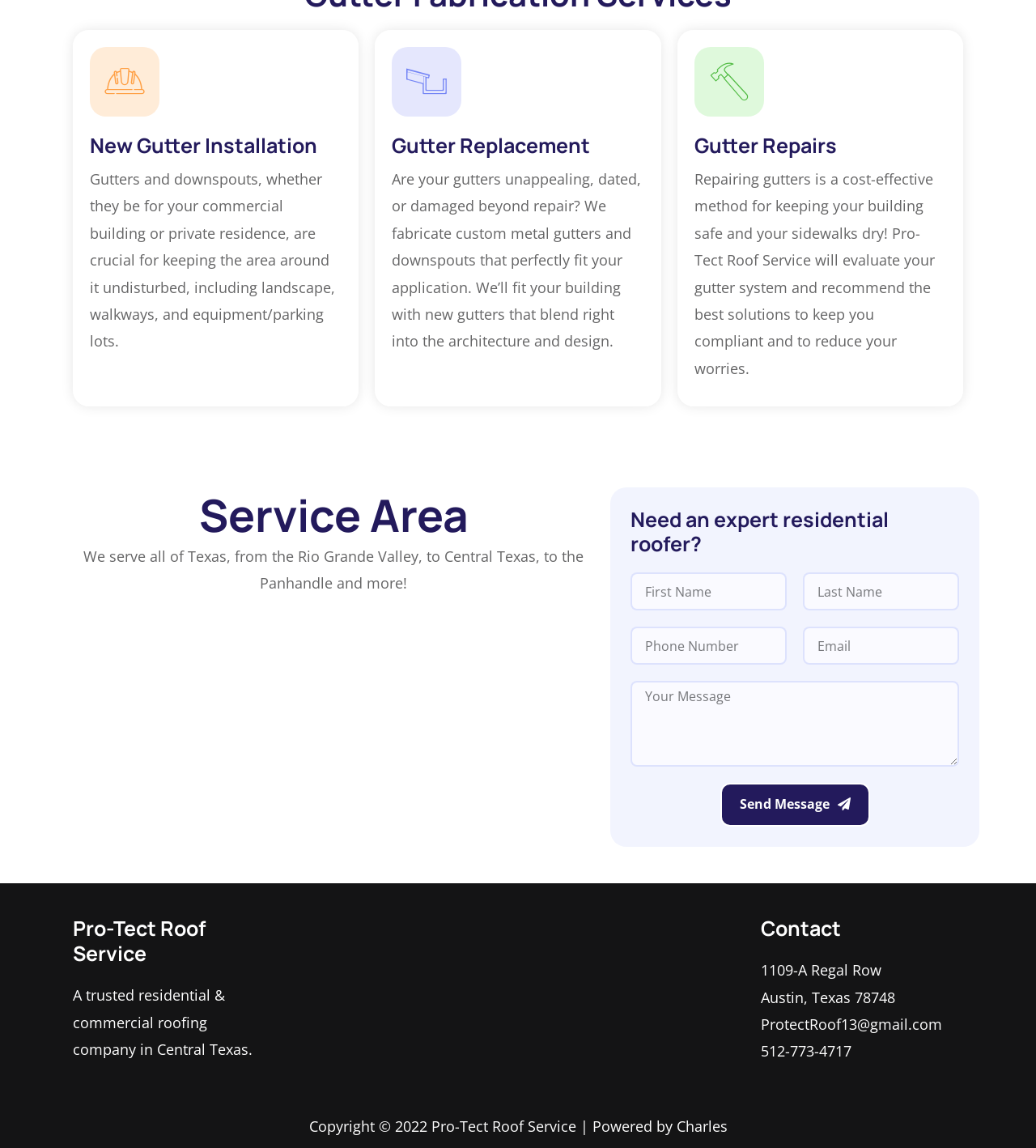Locate the bounding box coordinates of the clickable region to complete the following instruction: "Click the 'About us' button."

None